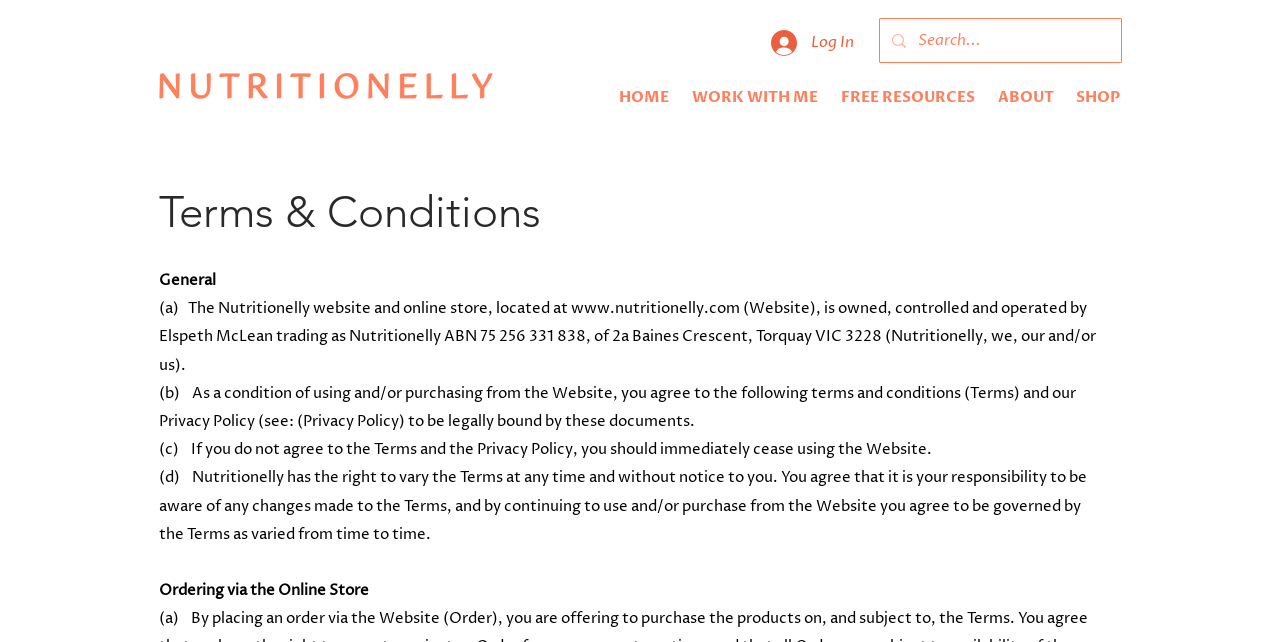Please find the bounding box coordinates for the clickable element needed to perform this instruction: "Read the Privacy Policy".

[0.237, 0.64, 0.312, 0.673]